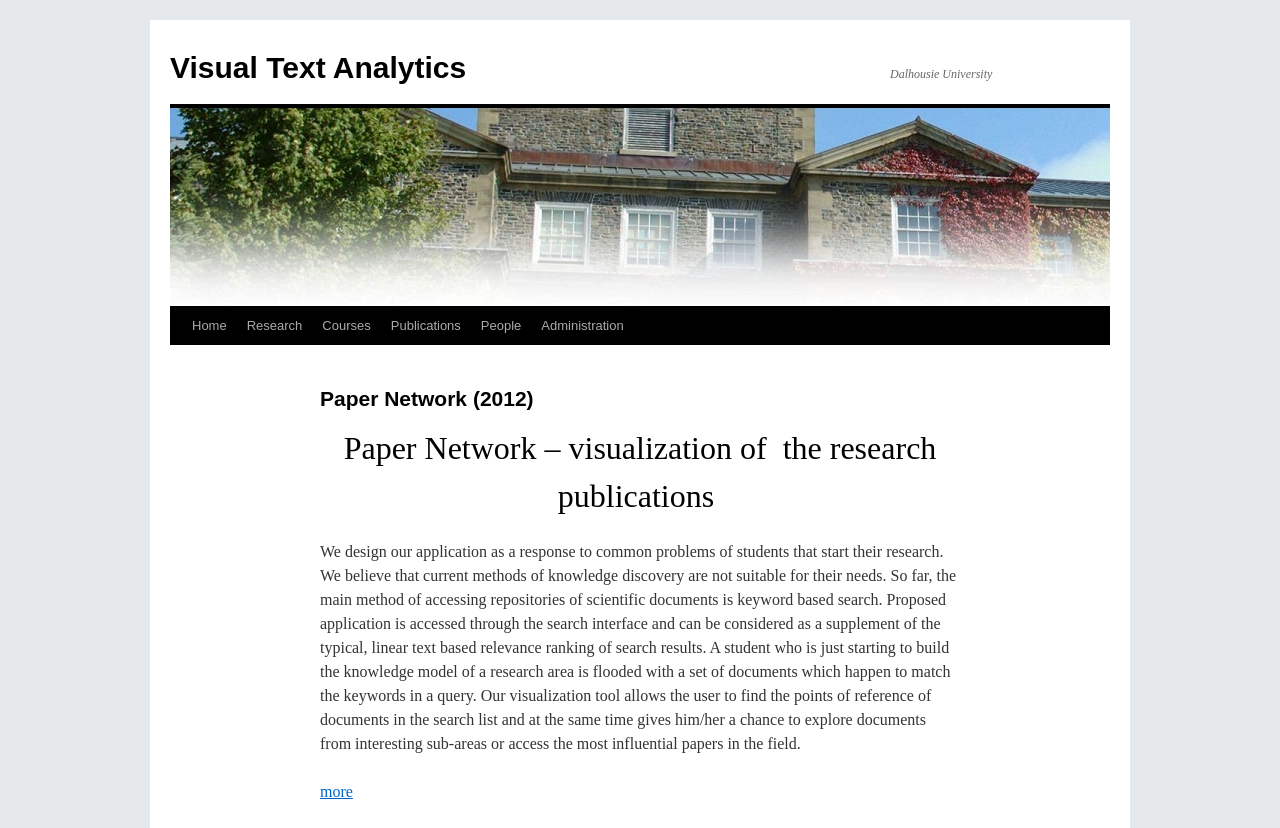Answer the question below in one word or phrase:
What is the name of the university?

Dalhousie University